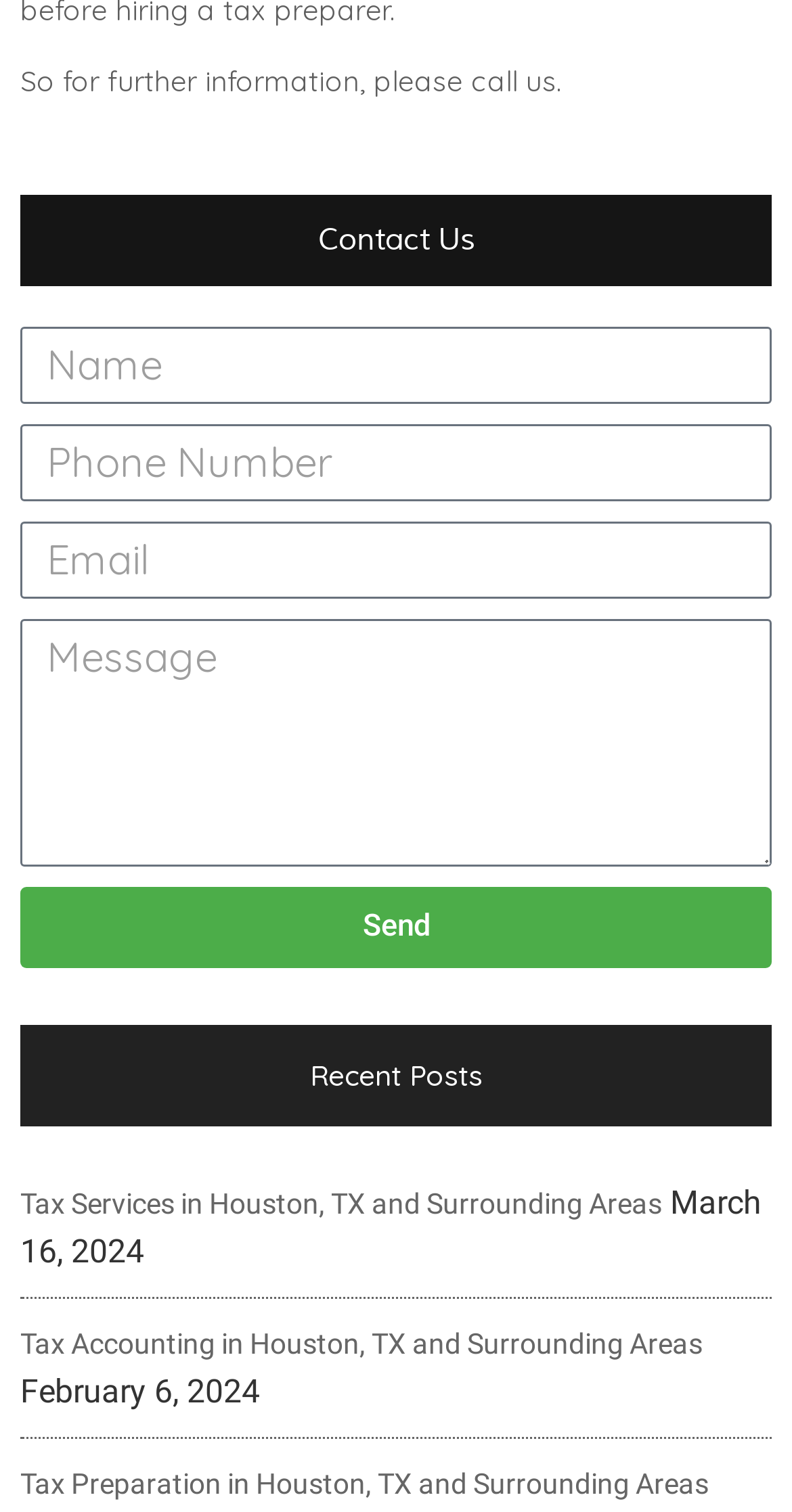Pinpoint the bounding box coordinates of the element that must be clicked to accomplish the following instruction: "Learn about Digital marketing". The coordinates should be in the format of four float numbers between 0 and 1, i.e., [left, top, right, bottom].

None